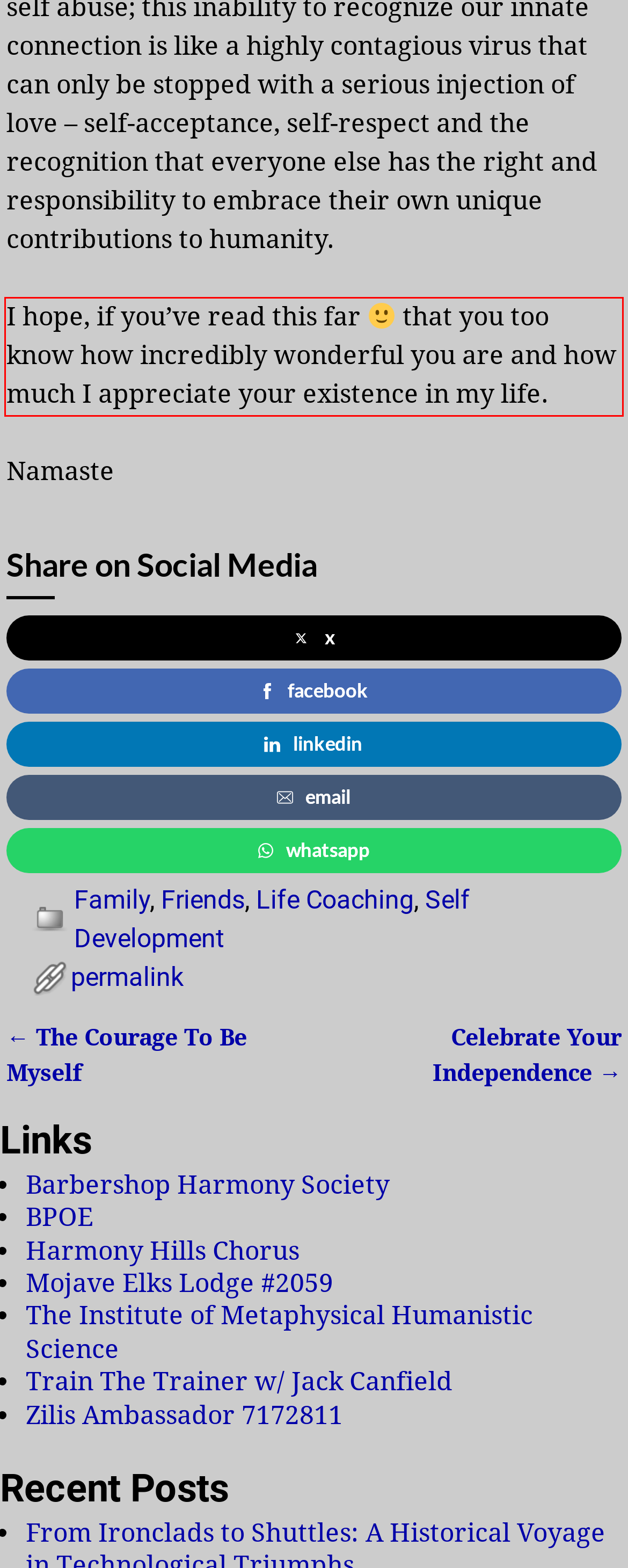Using the provided screenshot of a webpage, recognize the text inside the red rectangle bounding box by performing OCR.

I hope, if you’ve read this far that you too know how incredibly wonderful you are and how much I appreciate your existence in my life.